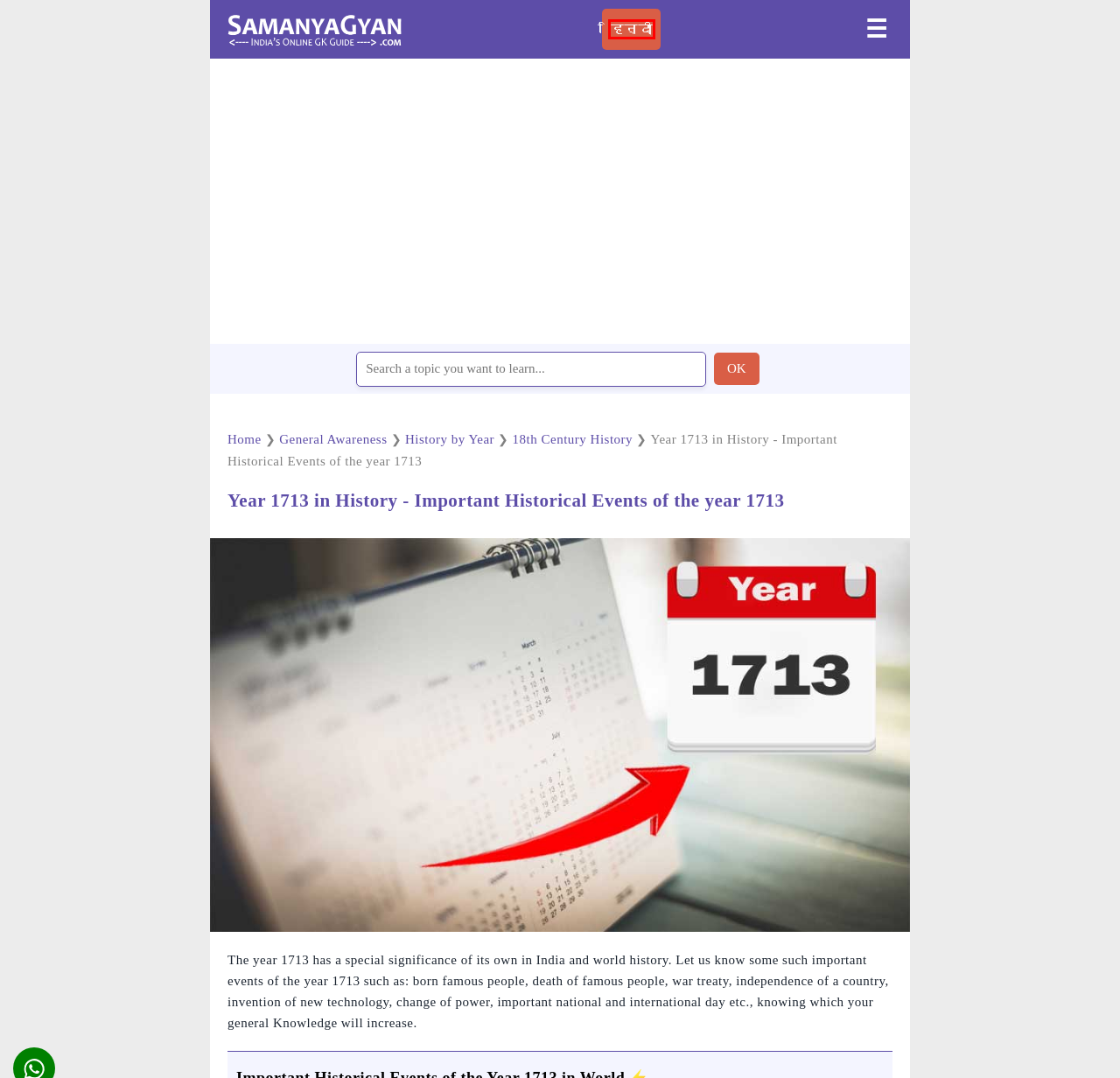Look at the given screenshot of a webpage with a red rectangle bounding box around a UI element. Pick the description that best matches the new webpage after clicking the element highlighted. The descriptions are:
A. November Month: Historical Events, Holidays, Birthdays & Deaths | SamanyaGyan
B. January Month: Historical Events, Holidays, Birthdays & Deaths | SamanyaGyan
C. India's and World 18th Century History Timeline | SamanyaGyan
D. October Month: Historical Events, Holidays, Birthdays & Deaths | SamanyaGyan
E. वर्ष 1713 का इतिहास एवं महत्वपूर्ण ऐतिहासिक घटनाएँ | SamanyaGyan
F. April Month: Historical Events, Holidays, Birthdays & Deaths | SamanyaGyan
G. General Knowledge 2023 for Competitive Exams - SamanyaGyan
H. History from 17th Century to 20th Century | SamanyaGyan

E